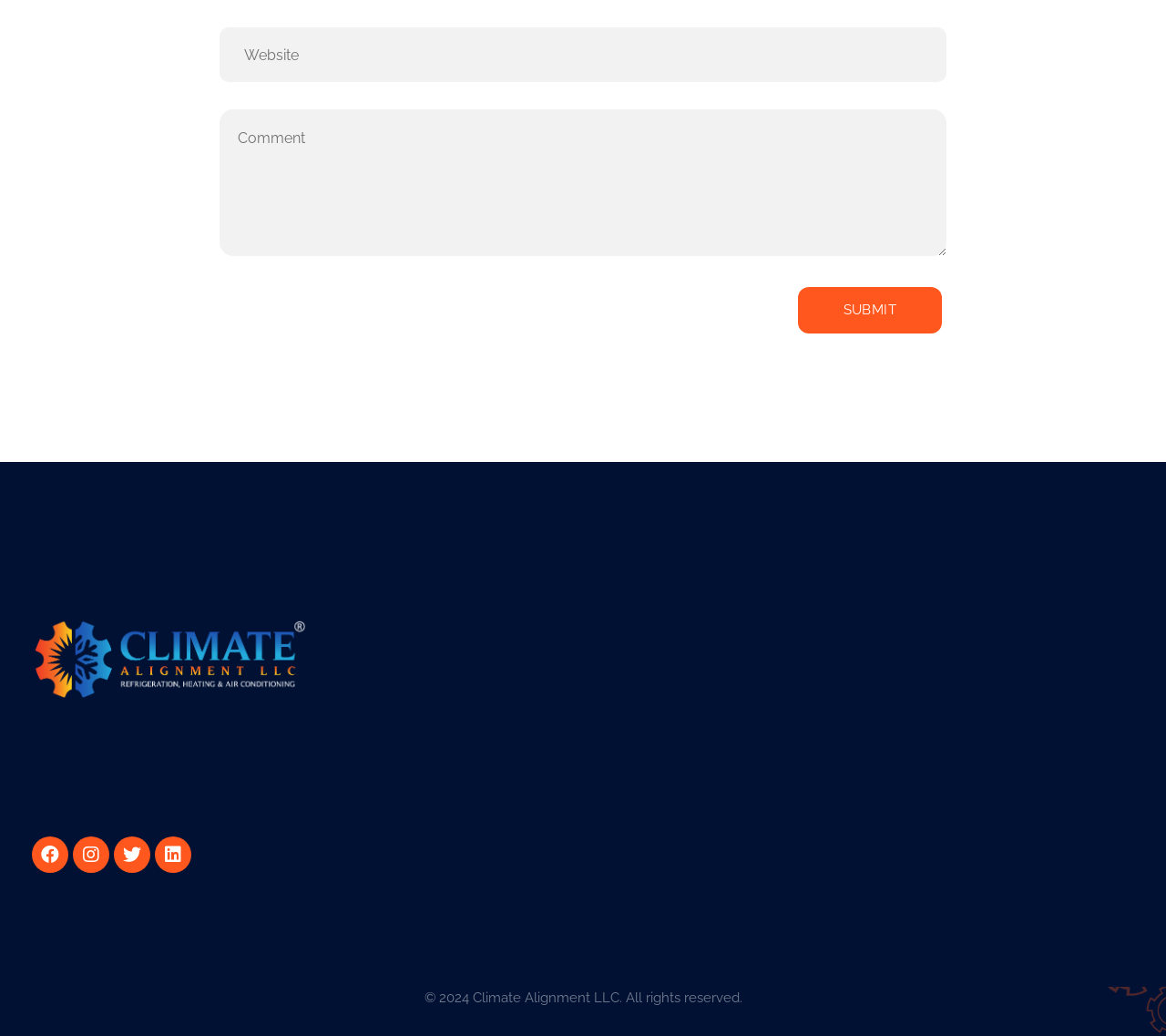Determine the bounding box coordinates of the element's region needed to click to follow the instruction: "Visit the Facebook page". Provide these coordinates as four float numbers between 0 and 1, formatted as [left, top, right, bottom].

[0.027, 0.808, 0.059, 0.843]